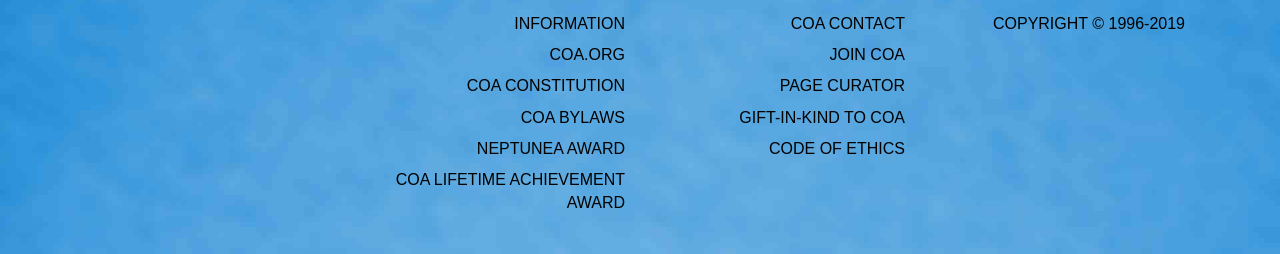Determine the bounding box coordinates of the clickable area required to perform the following instruction: "learn about Industrial Fabrics Foundation". The coordinates should be represented as four float numbers between 0 and 1: [left, top, right, bottom].

None